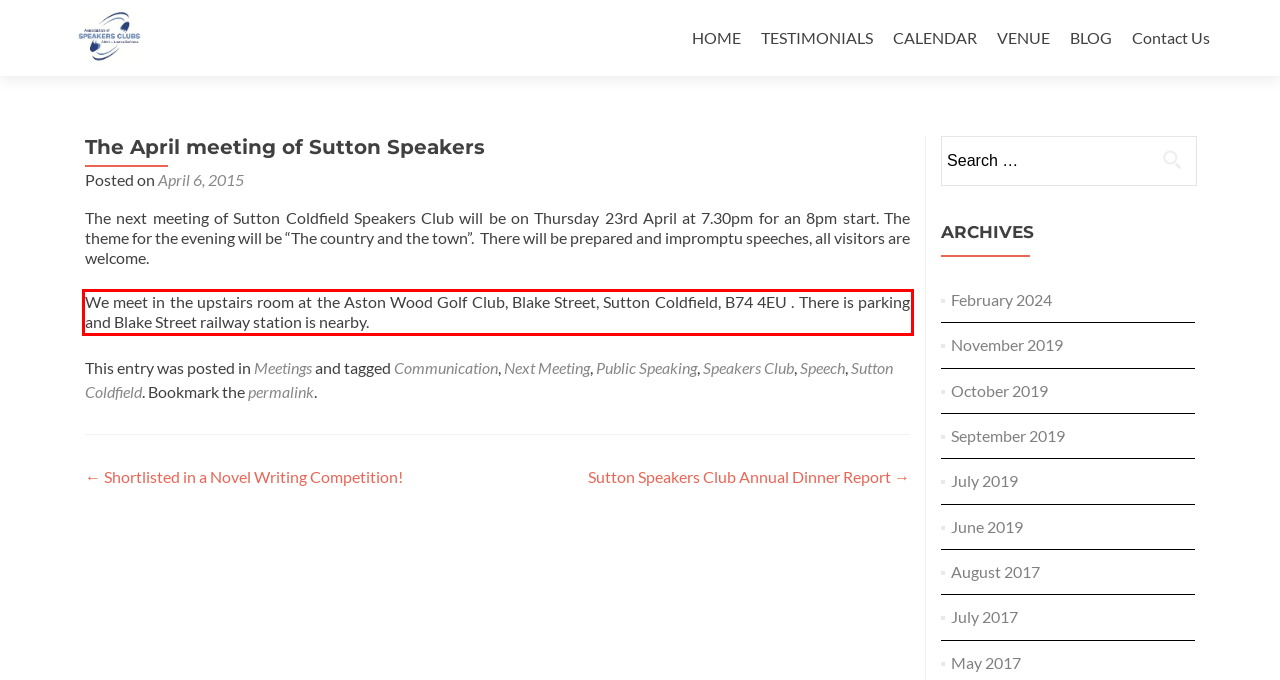Perform OCR on the text inside the red-bordered box in the provided screenshot and output the content.

We meet in the upstairs room at the Aston Wood Golf Club, Blake Street, Sutton Coldfield, B74 4EU . There is parking and Blake Street railway station is nearby.